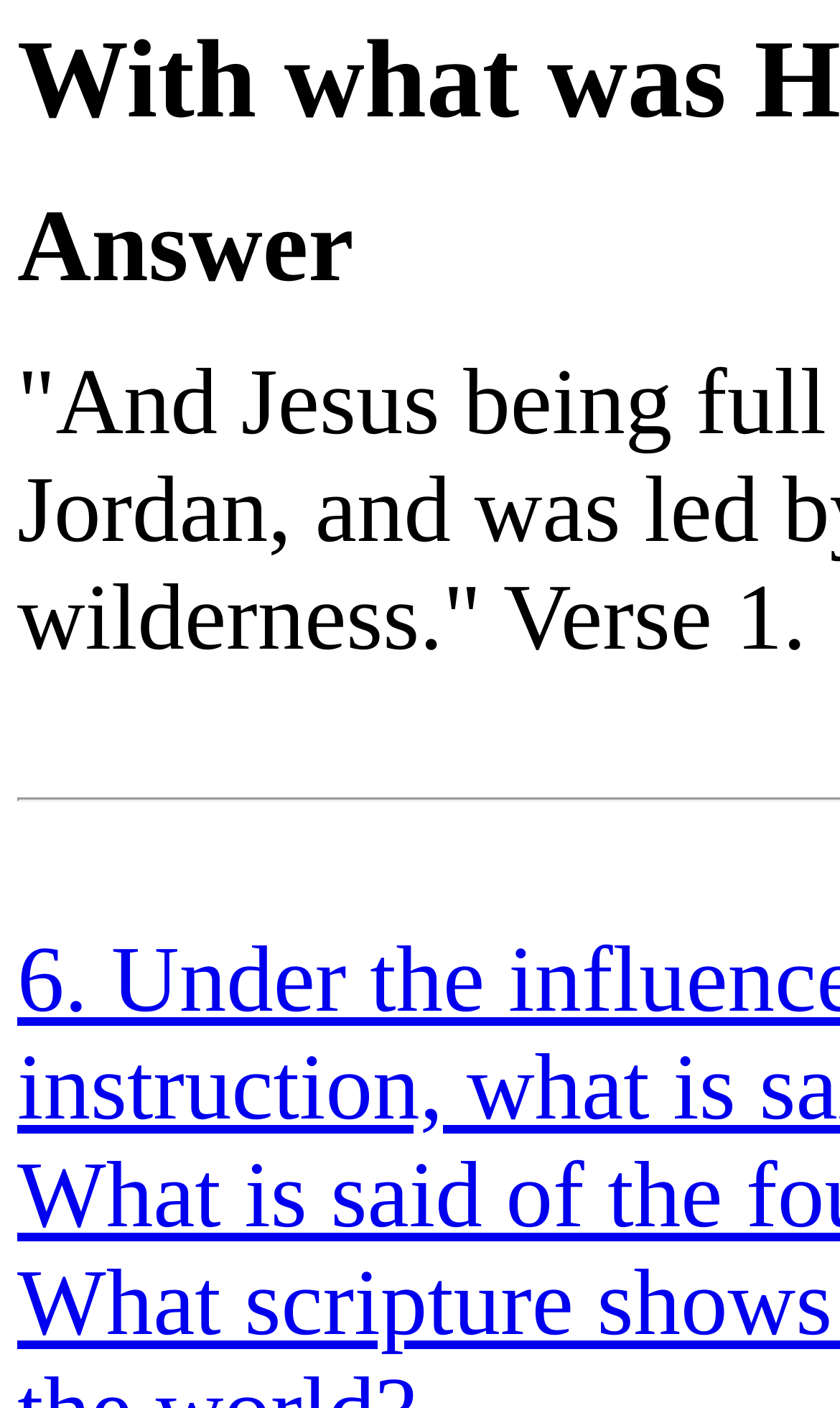Please determine the main heading text of this webpage.

With what was He filled?